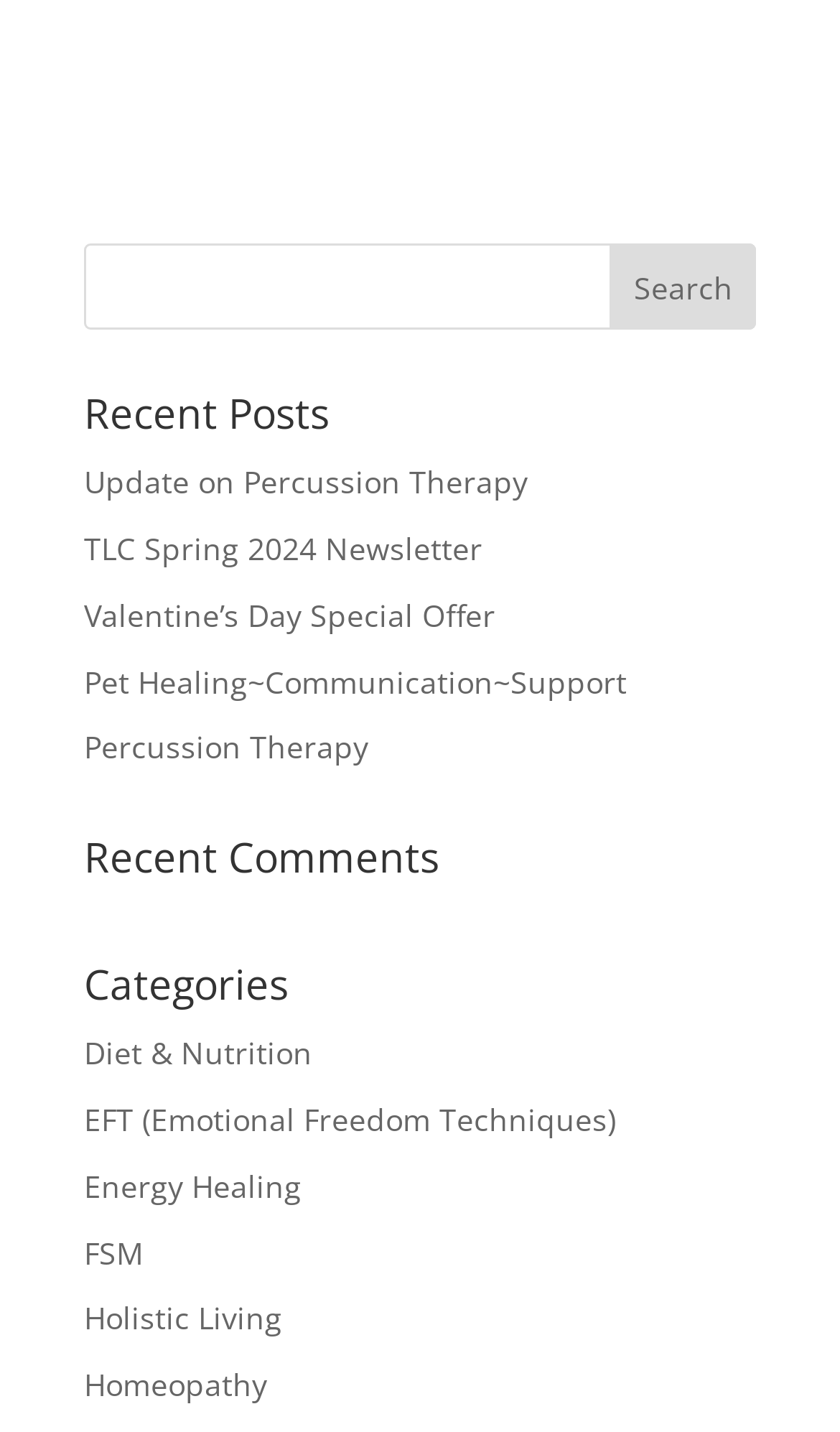Locate the bounding box coordinates of the UI element described by: "TLC News". The bounding box coordinates should consist of four float numbers between 0 and 1, i.e., [left, top, right, bottom].

[0.1, 0.192, 0.267, 0.221]